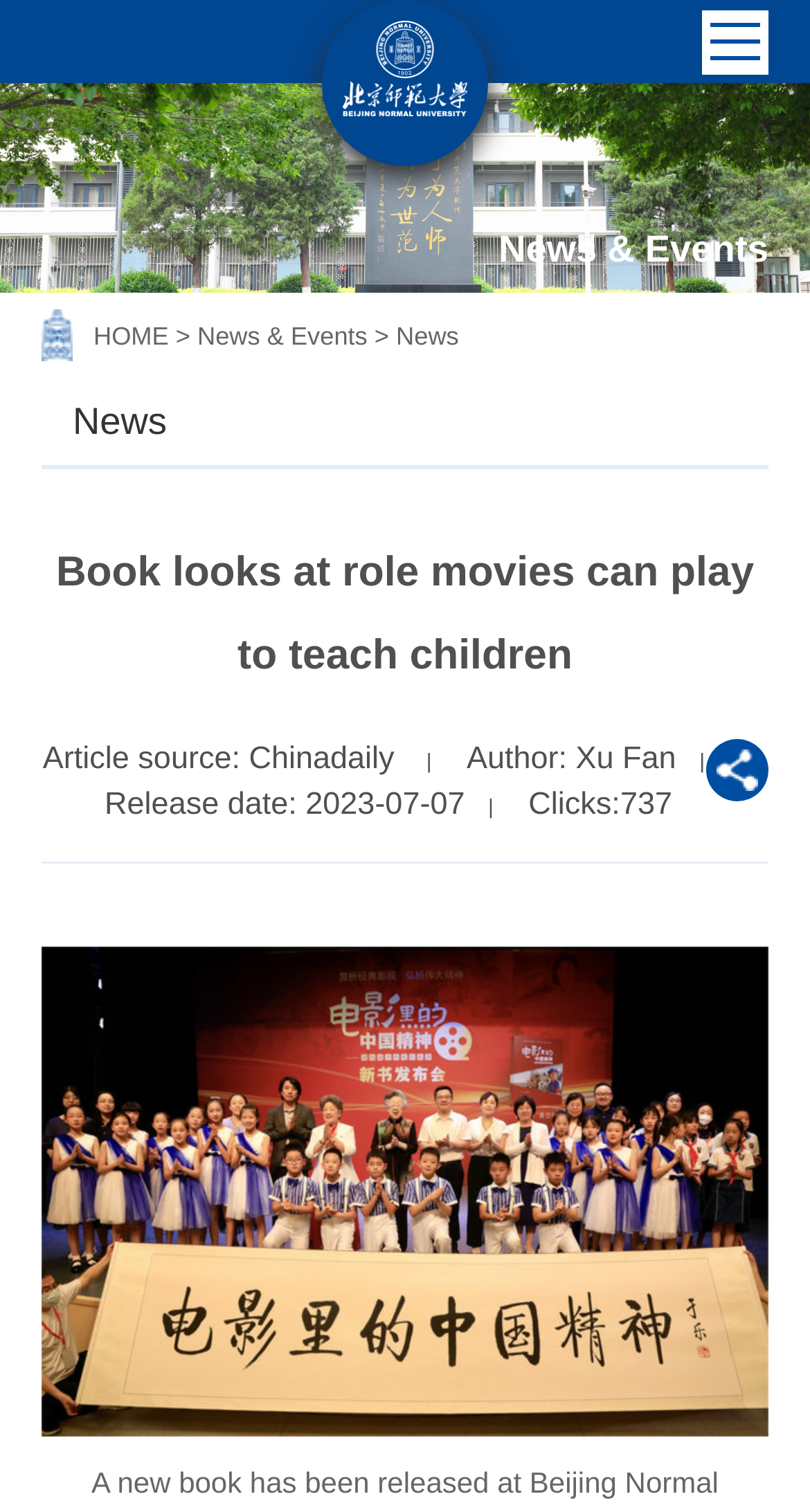How many clicks does the article have?
Please provide a single word or phrase as the answer based on the screenshot.

737